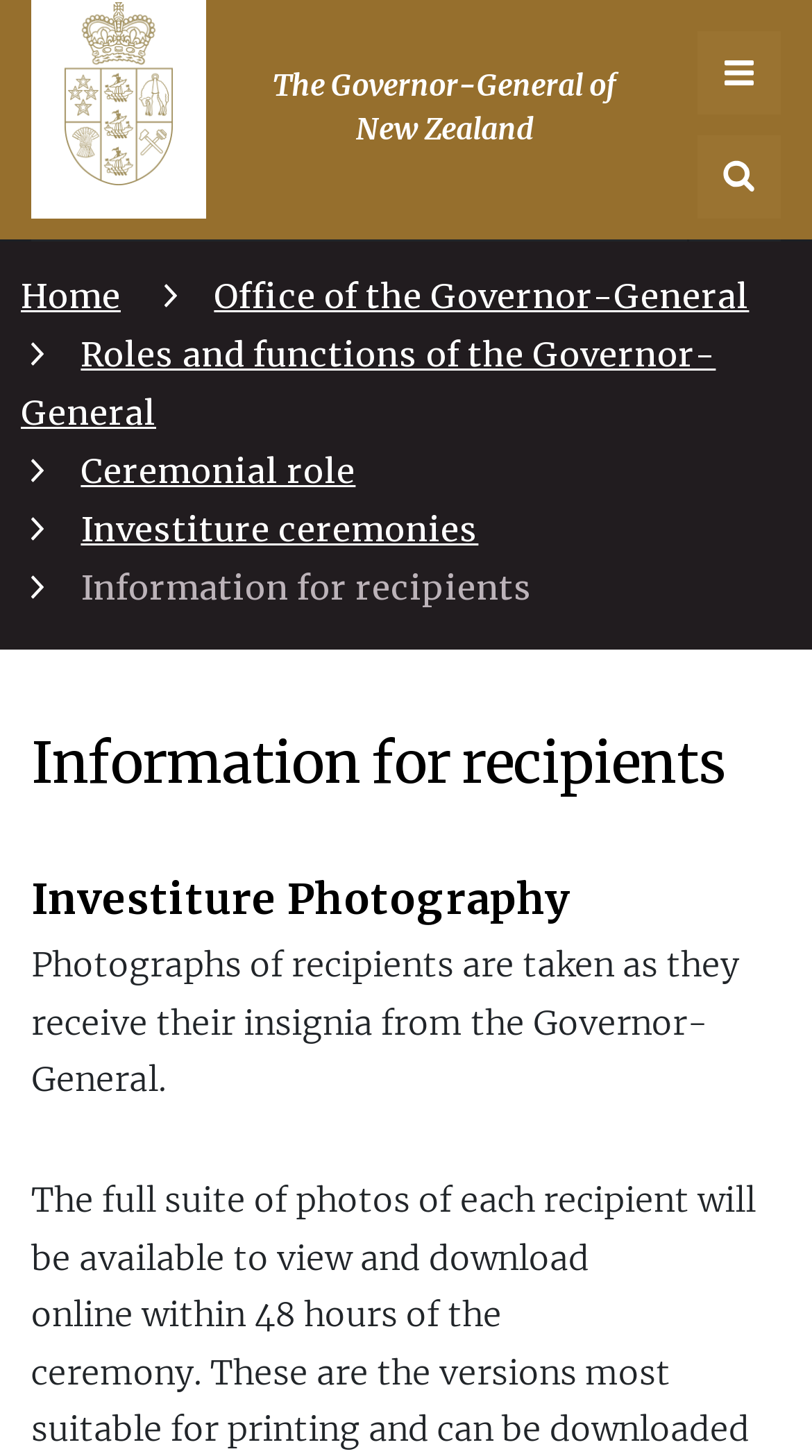Provide the bounding box coordinates for the UI element described in this sentence: "The Governor-General". The coordinates should be four float values between 0 and 1, i.e., [left, top, right, bottom].

[0.0, 0.164, 0.846, 0.25]